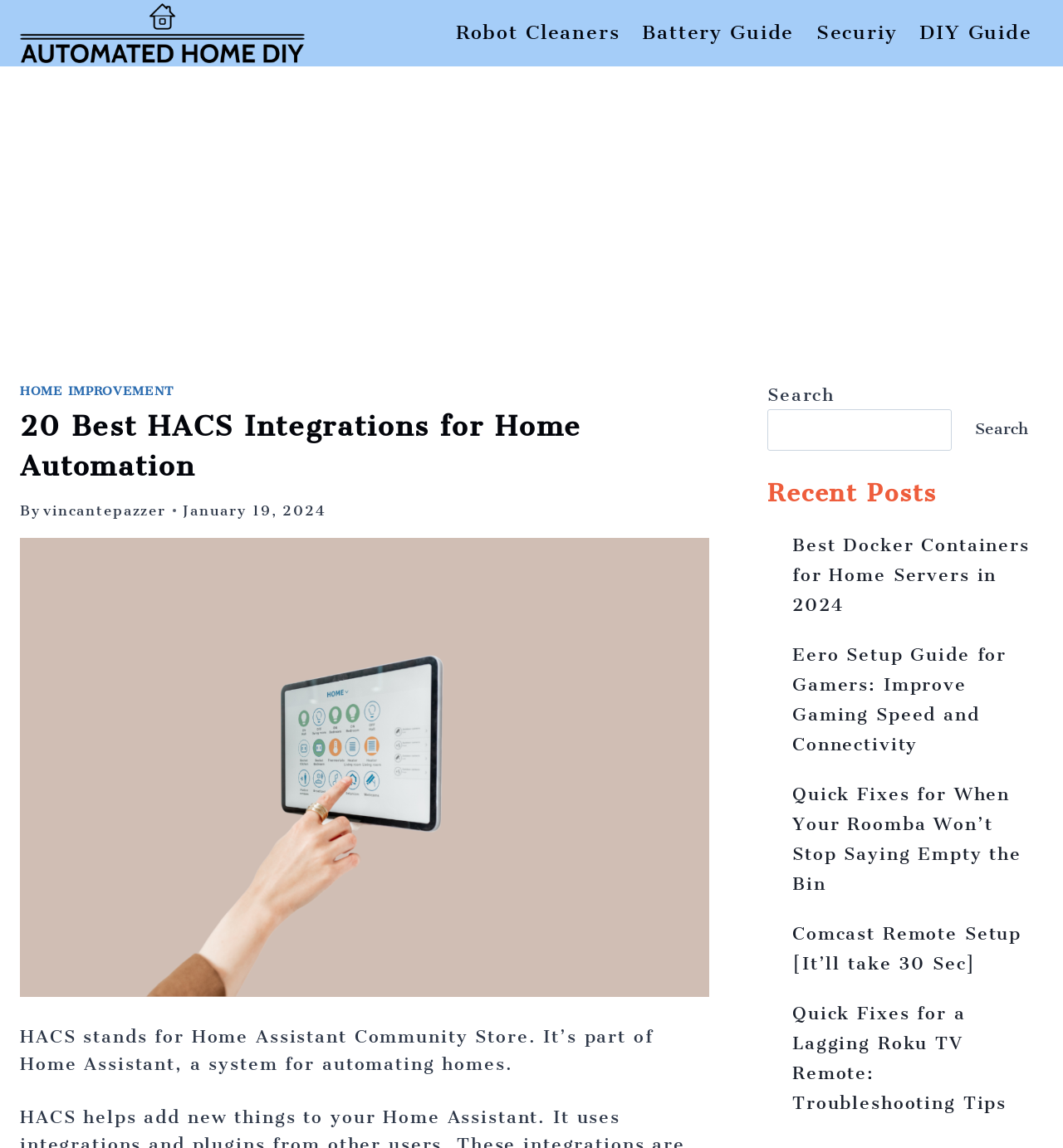Who wrote the article?
Provide a detailed answer to the question, using the image to inform your response.

This answer can be obtained by looking at the link element with the text 'By' followed by the author's name, vincantepazzer, which indicates that vincantepazzer is the author of the article.